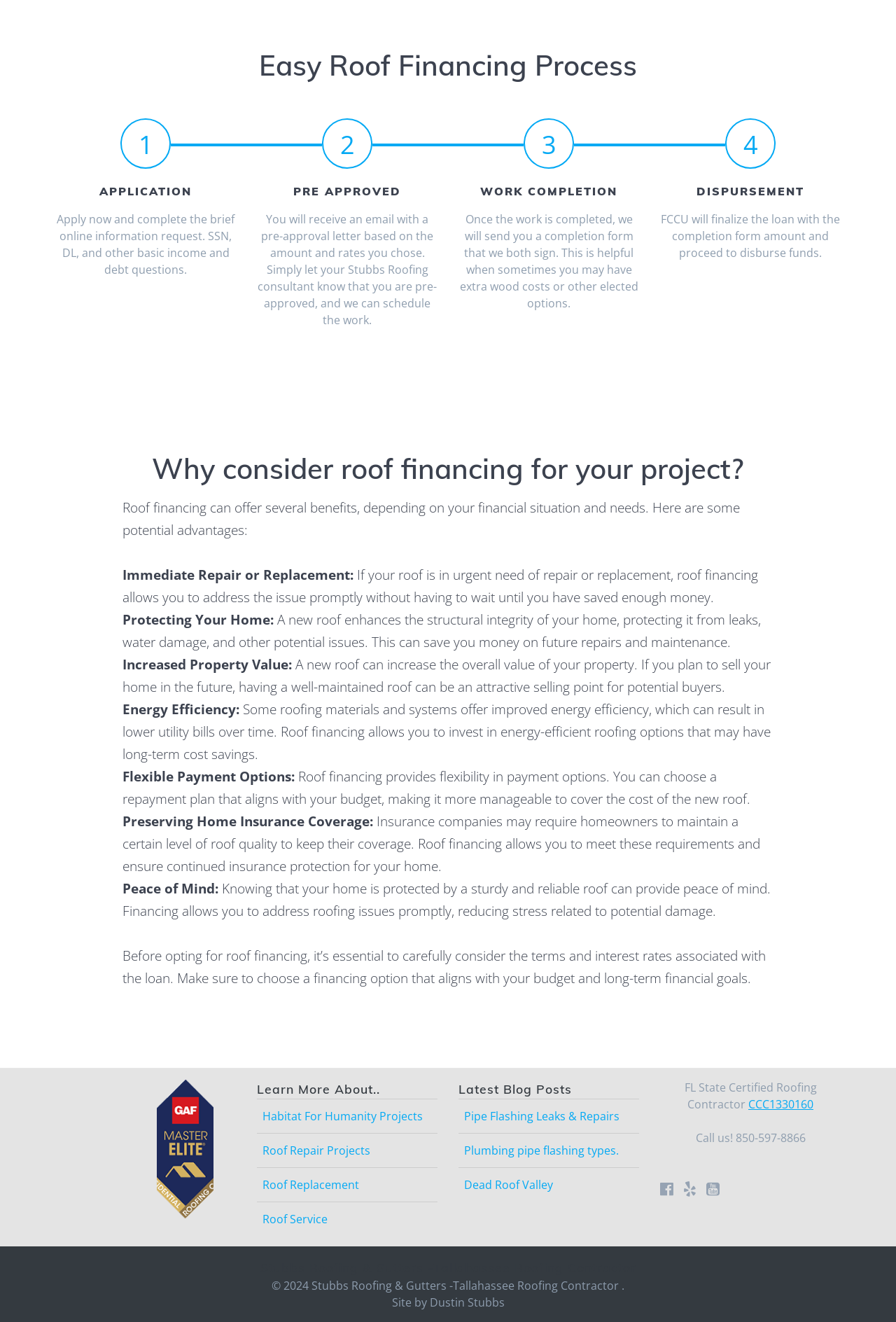Provide a one-word or short-phrase response to the question:
What is the certification held by Stubbs Roofing & Gutters?

FL State Certified